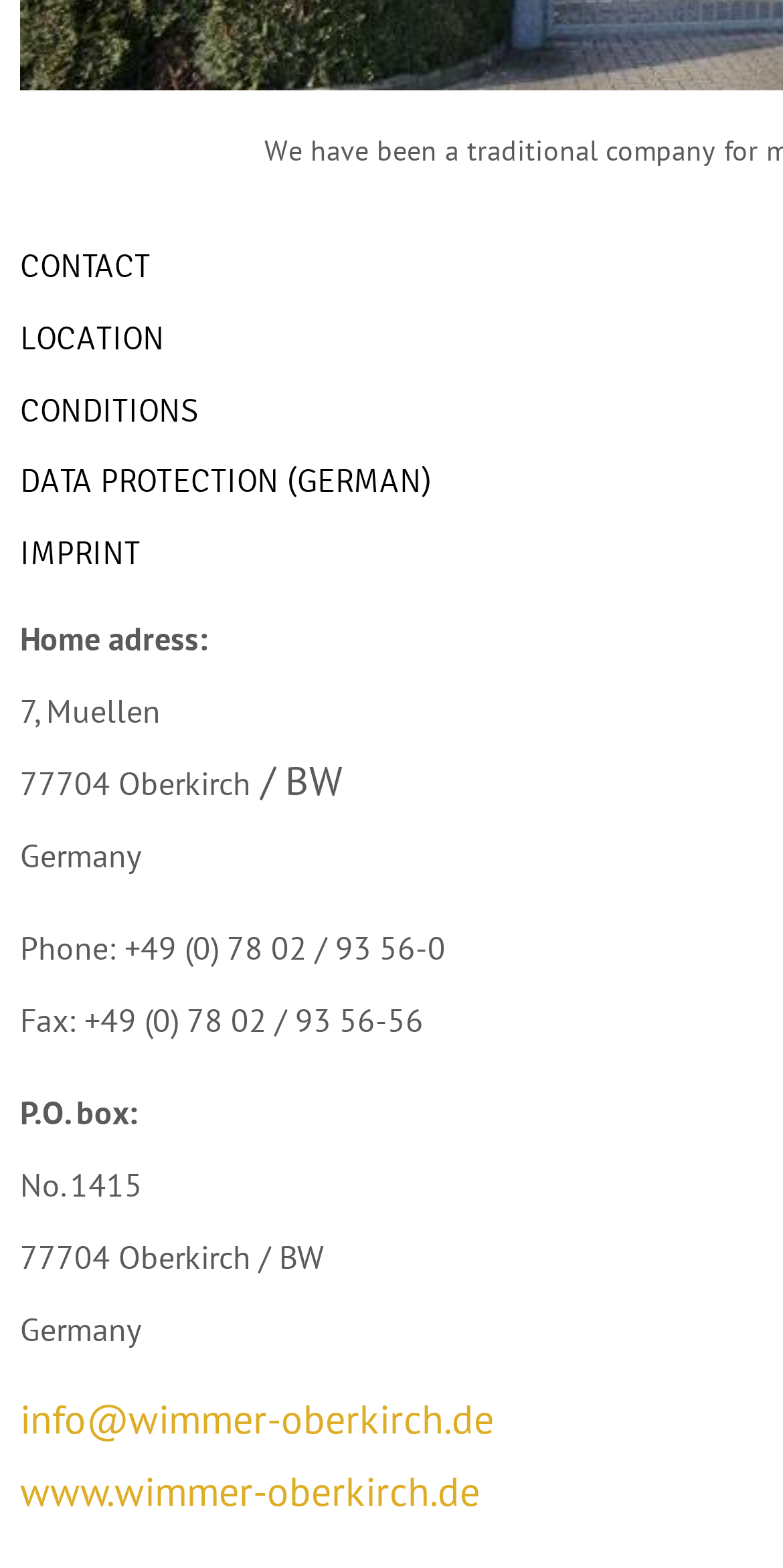Please provide a comprehensive answer to the question based on the screenshot: What is the company's website URL?

The website URL can be found at the bottom of the page, in the section that lists the company's contact information.